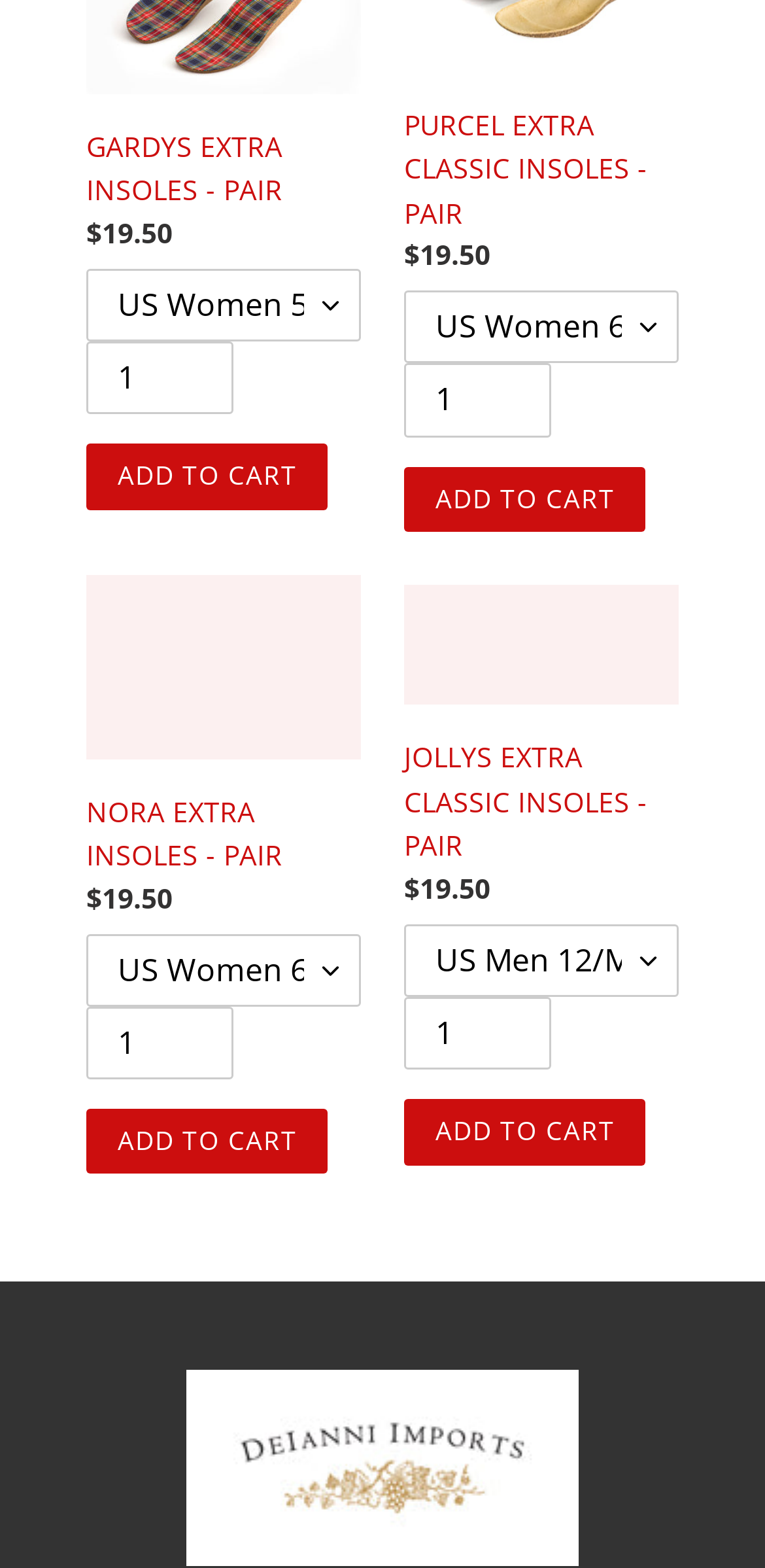Please specify the bounding box coordinates of the clickable section necessary to execute the following command: "Explore G-Protein-Coupled Receptors".

None